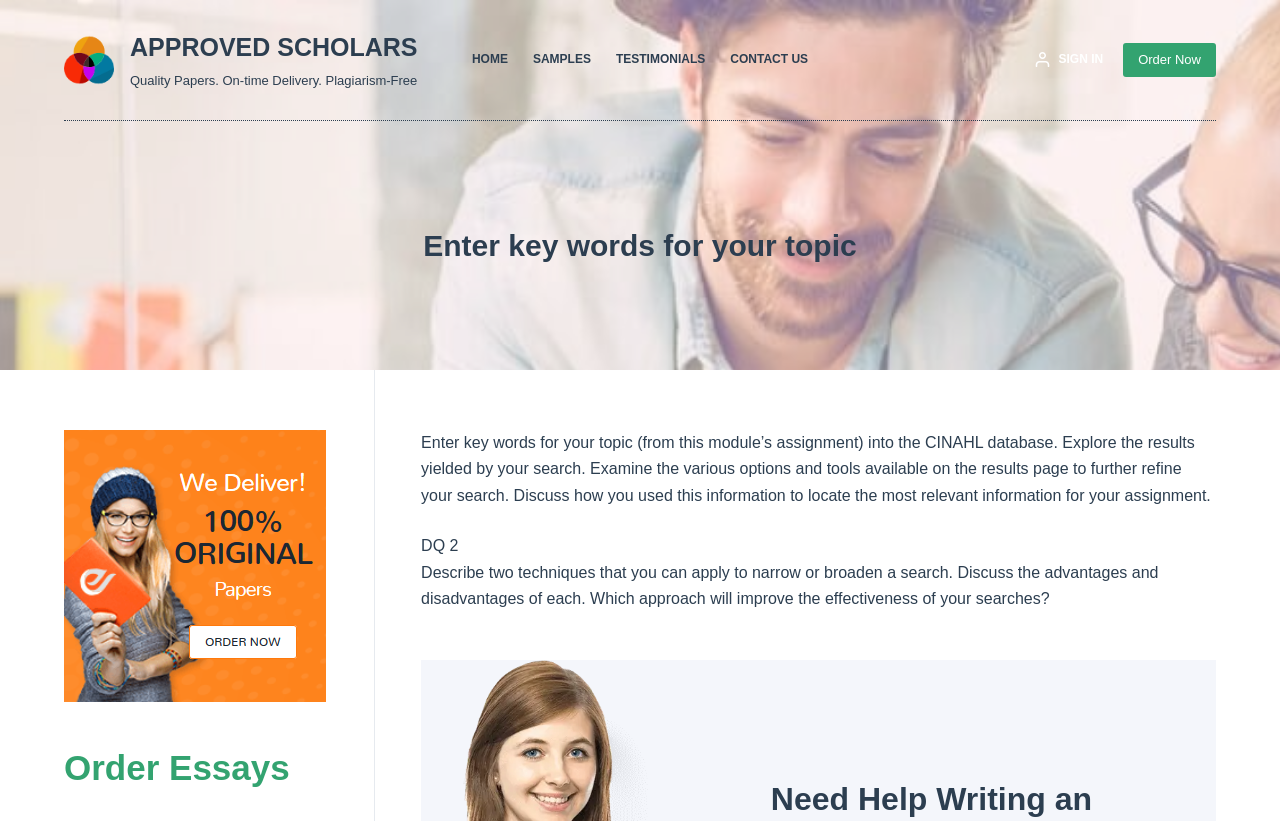What type of writing service is offered by the website?
Use the information from the image to give a detailed answer to the question.

The type of writing service offered by the website can be determined by looking at the text and links on the webpage. The link 'Custom-Essay-Writing' and the heading 'Order Essays' suggest that the website offers custom essay writing services.